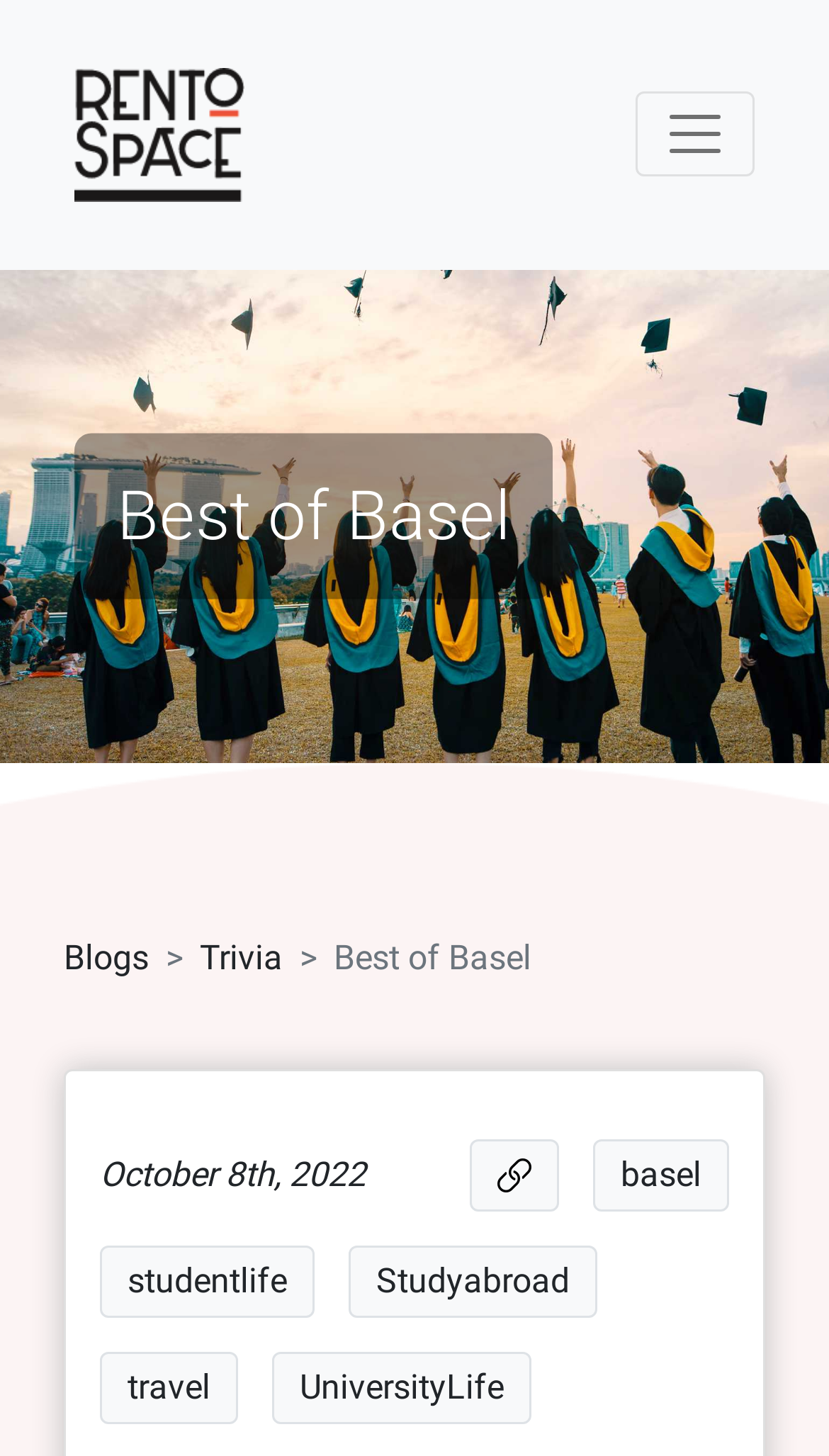Please identify the bounding box coordinates of the clickable element to fulfill the following instruction: "Click on RentOspace logo". The coordinates should be four float numbers between 0 and 1, i.e., [left, top, right, bottom].

[0.09, 0.047, 0.295, 0.139]